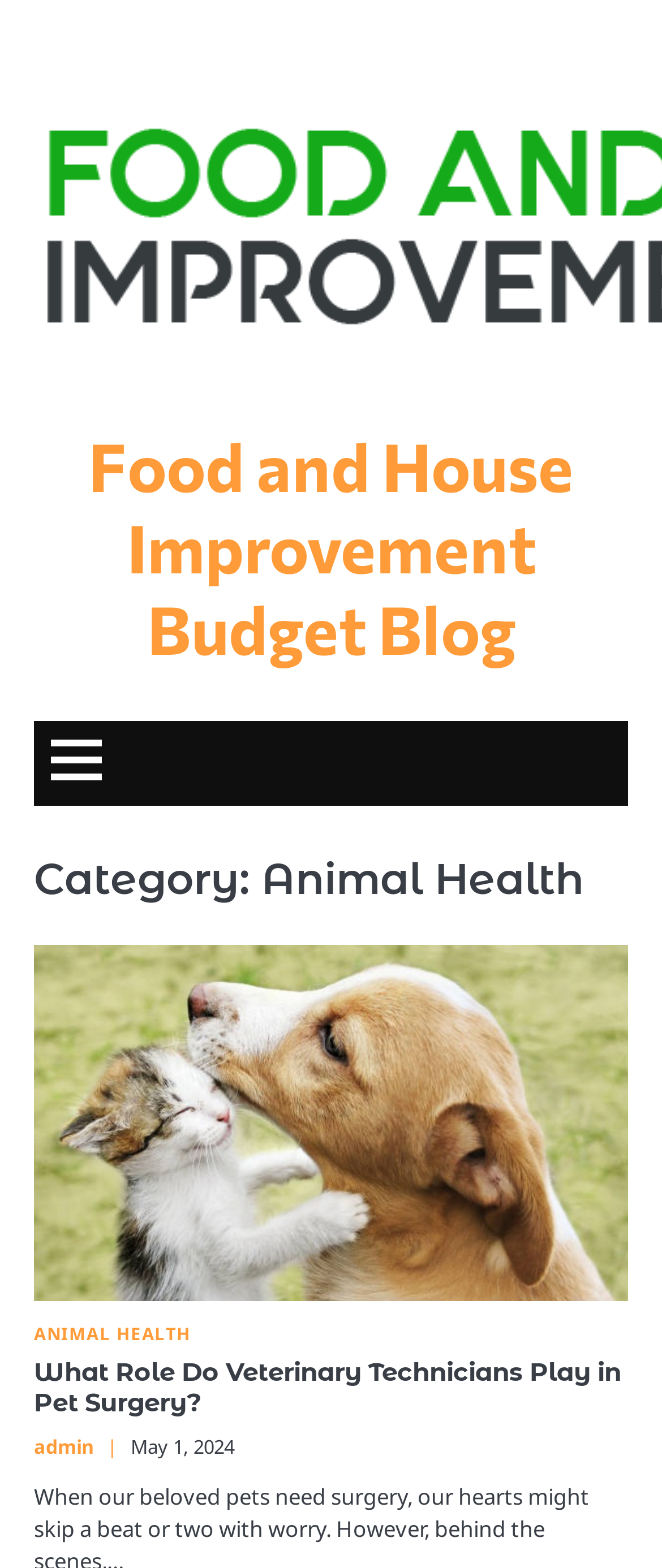Determine the primary headline of the webpage.

Category: Animal Health